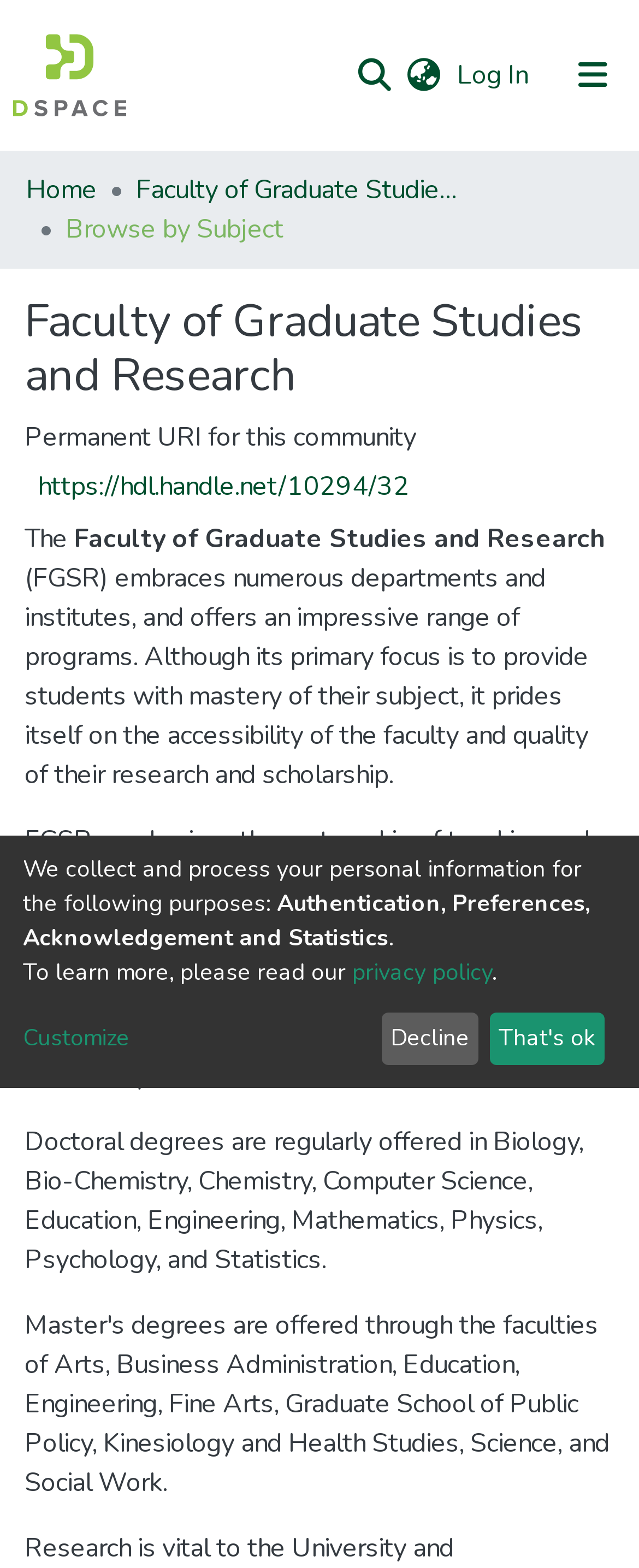How many buttons are present in the user profile bar?
Using the information from the image, provide a comprehensive answer to the question.

I counted the buttons present in the user profile bar and found three buttons: 'Repository logo', 'Language switch', and 'Log In (current)'.